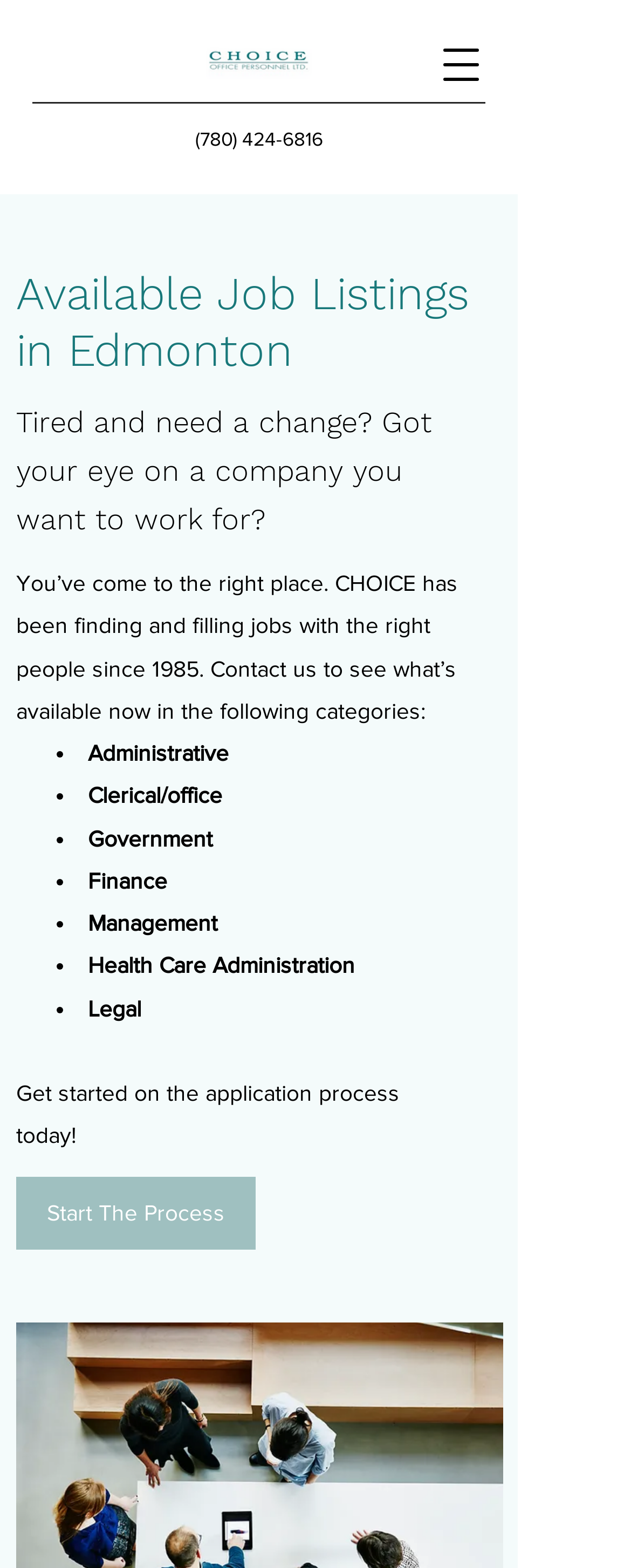What is the purpose of the 'Start The Process' button?
Based on the image, answer the question with as much detail as possible.

I inferred the purpose of the button by reading the static text element 'Get started on the application process today!' located above the button, which suggests that the button is used to initiate the application process.